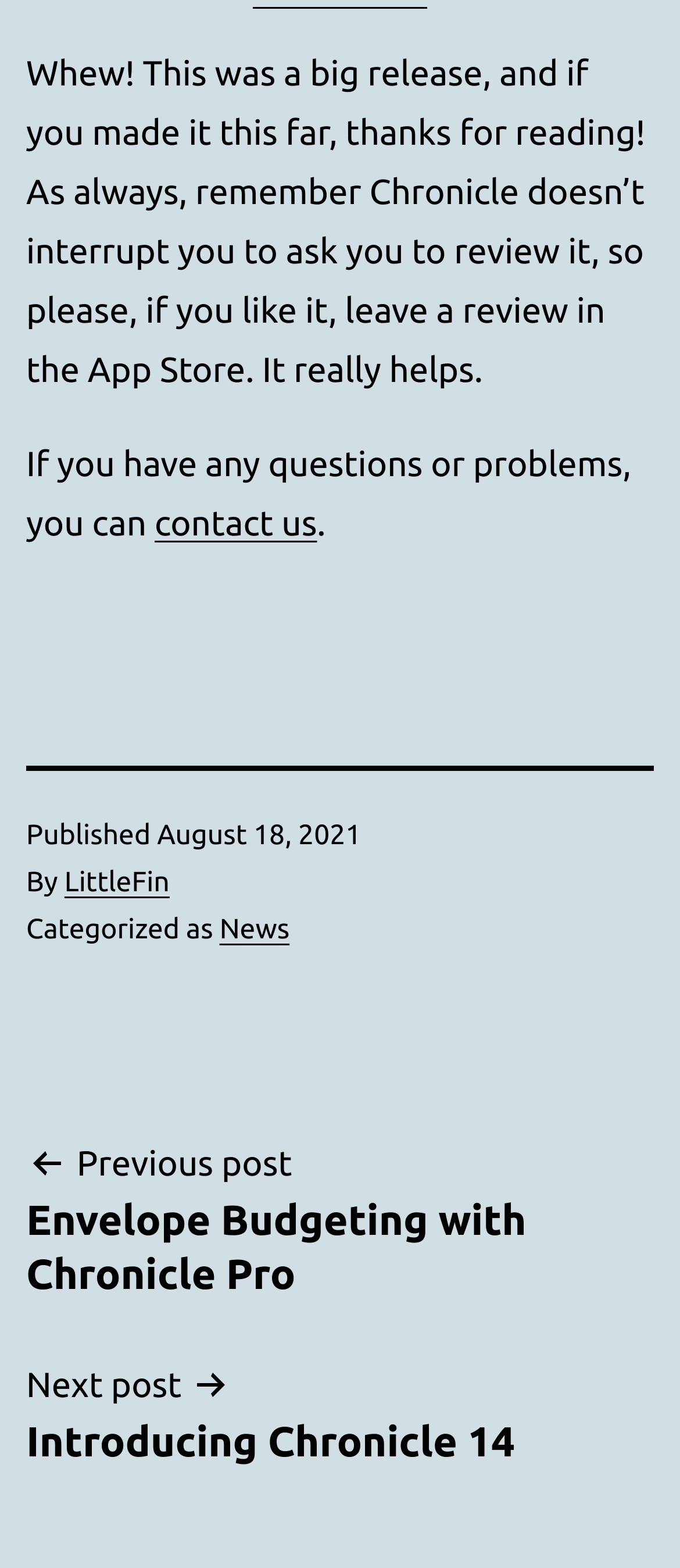Use a single word or phrase to answer this question: 
What is the title of the previous post?

Envelope Budgeting with Chronicle Pro